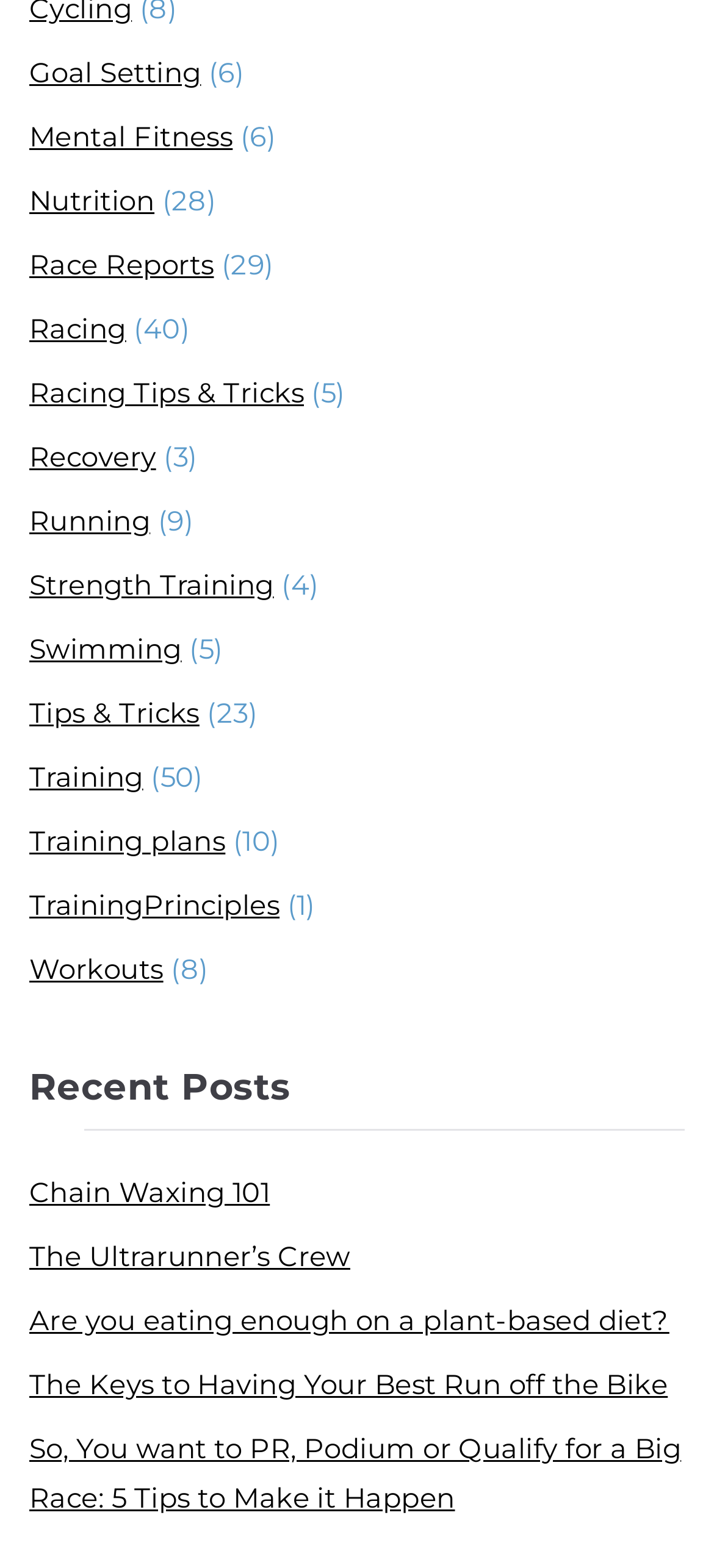Please find the bounding box coordinates of the clickable region needed to complete the following instruction: "Read the article". The bounding box coordinates must consist of four float numbers between 0 and 1, i.e., [left, top, right, bottom].

None